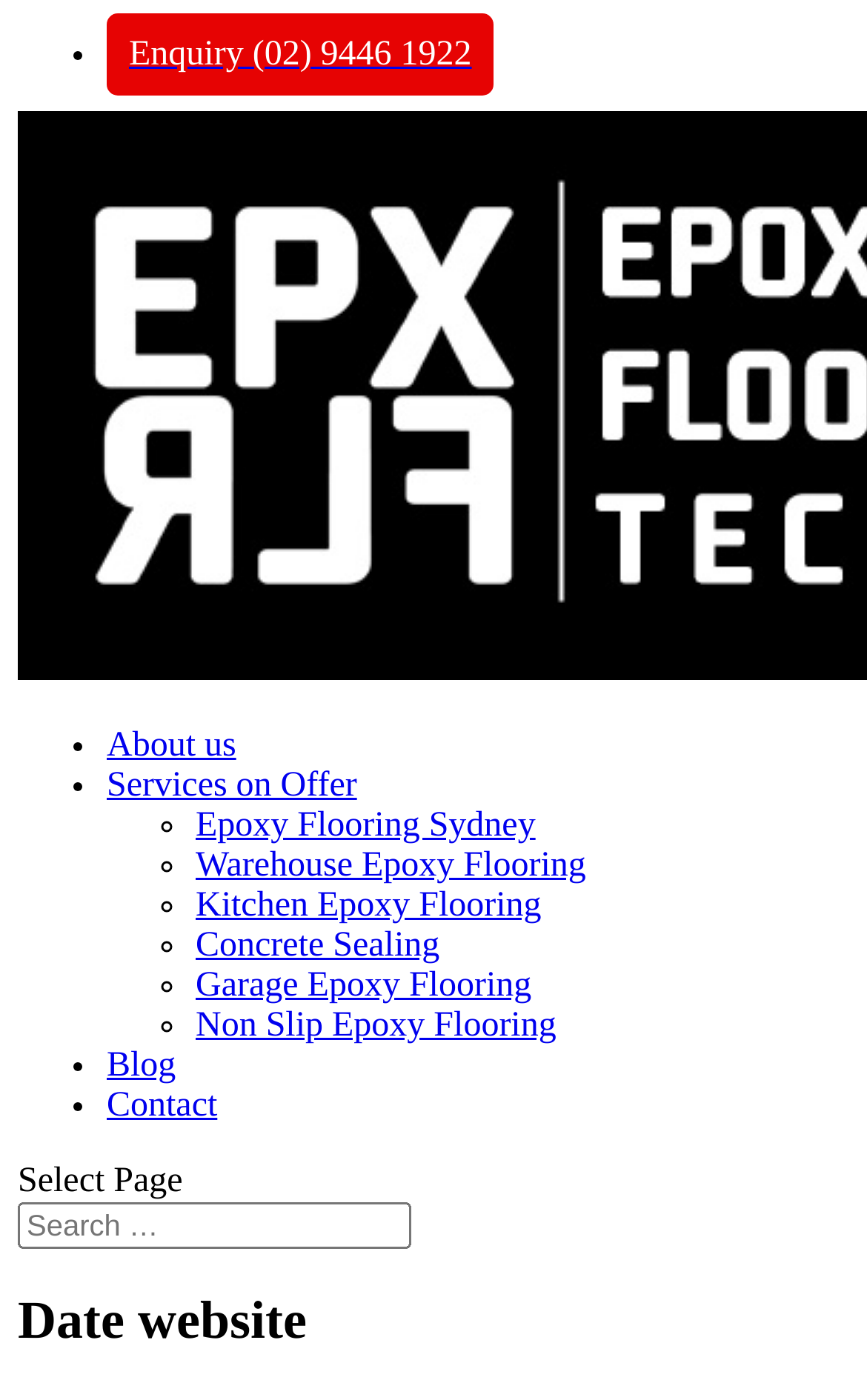What is the text above the search box?
Look at the image and respond with a single word or a short phrase.

Select Page